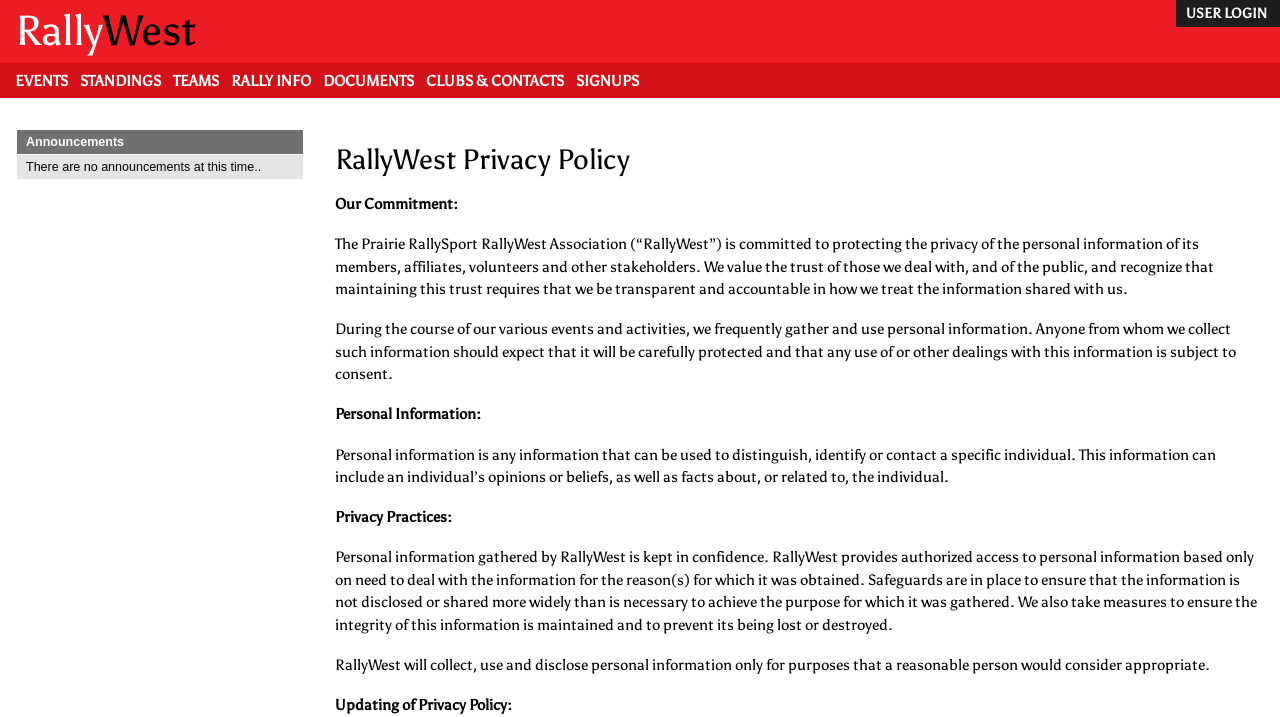Please predict the bounding box coordinates (top-left x, top-left y, bottom-right x, bottom-right y) for the UI element in the screenshot that fits the description: Clubs & Contacts

[0.333, 0.1, 0.441, 0.125]